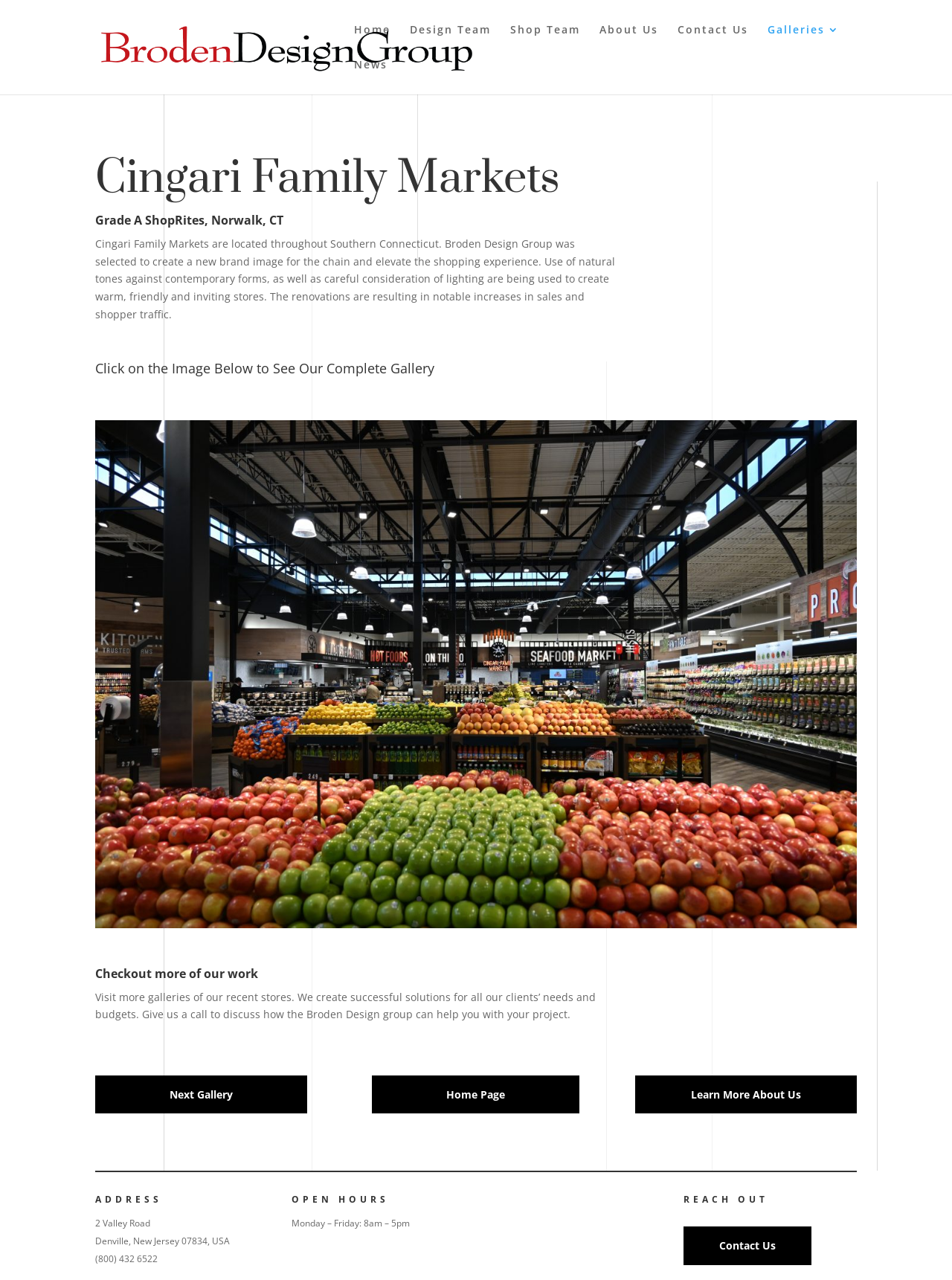Please indicate the bounding box coordinates of the element's region to be clicked to achieve the instruction: "Contact Us". Provide the coordinates as four float numbers between 0 and 1, i.e., [left, top, right, bottom].

[0.718, 0.958, 0.852, 0.988]